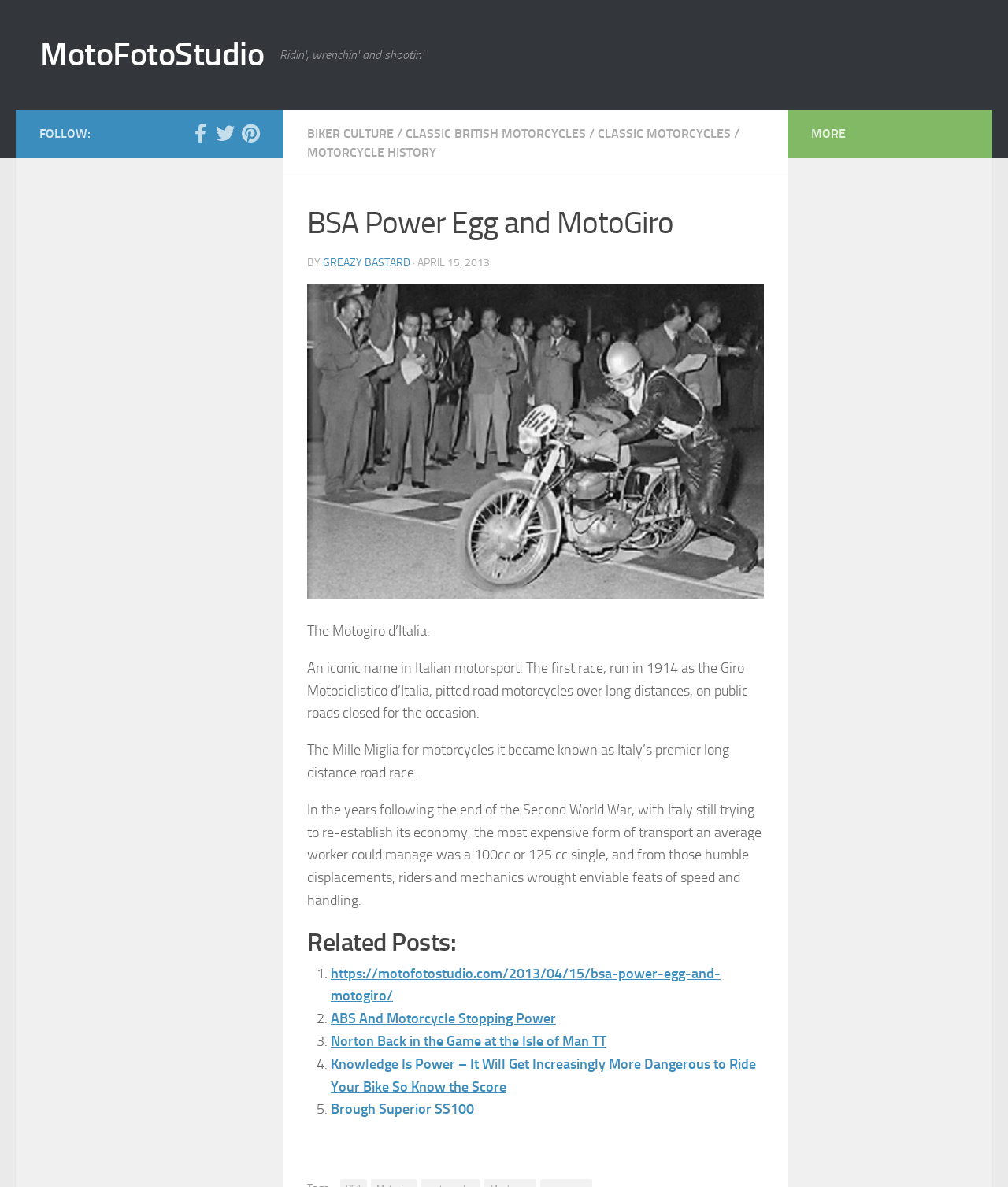Please determine the main heading text of this webpage.

BSA Power Egg and MotoGiro